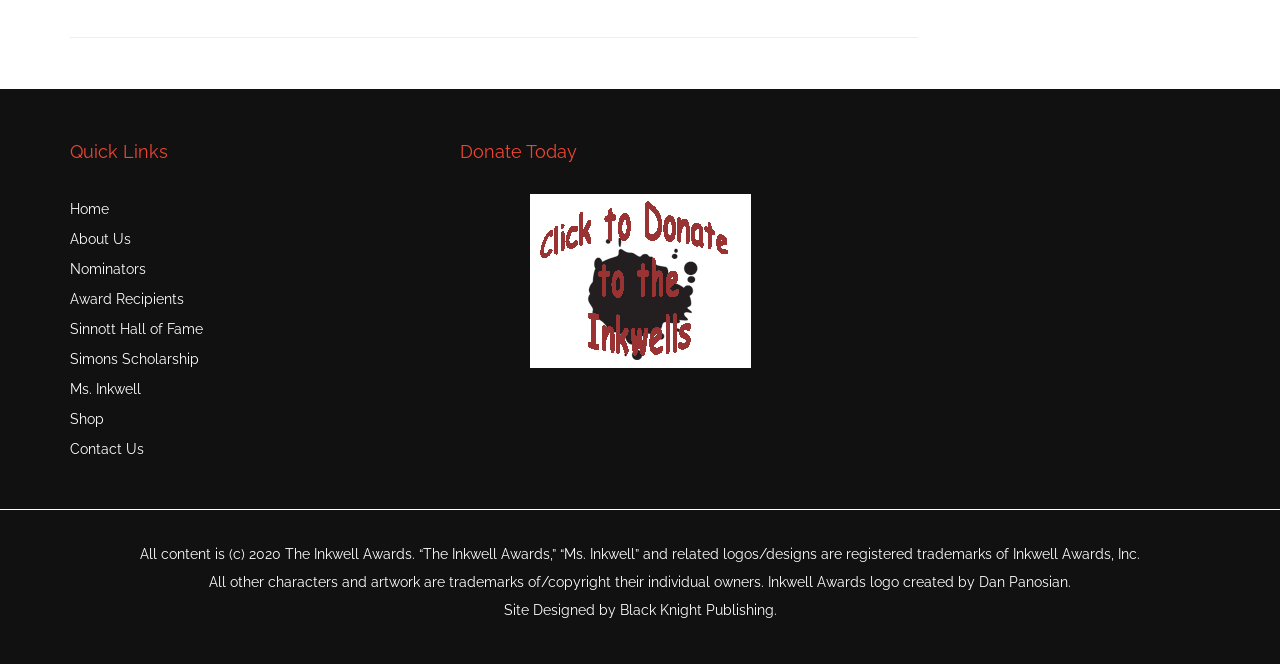Who designed the website?
Please ensure your answer to the question is detailed and covers all necessary aspects.

I looked at the footer section, where it says 'Site Designed by Black Knight Publishing'.